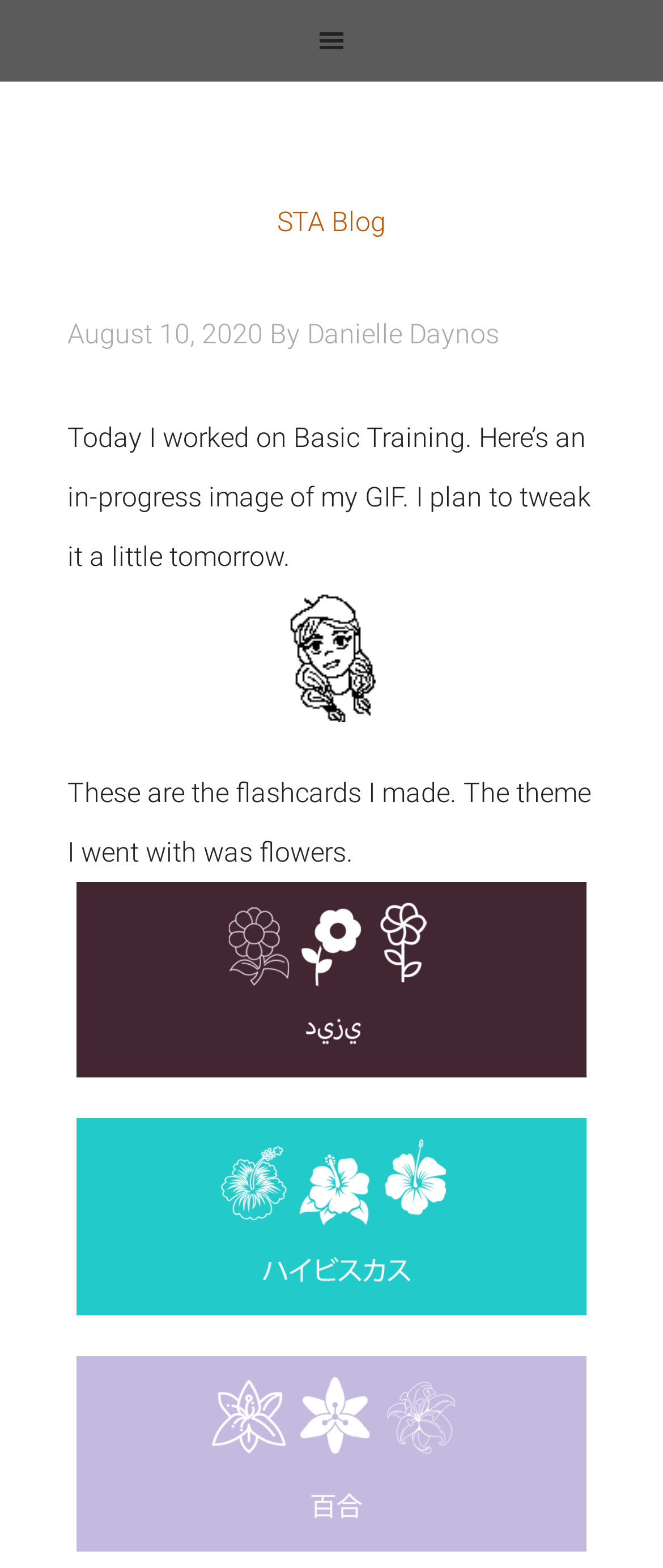What is the date of the blog post?
Using the image as a reference, answer with just one word or a short phrase.

August 10, 2020